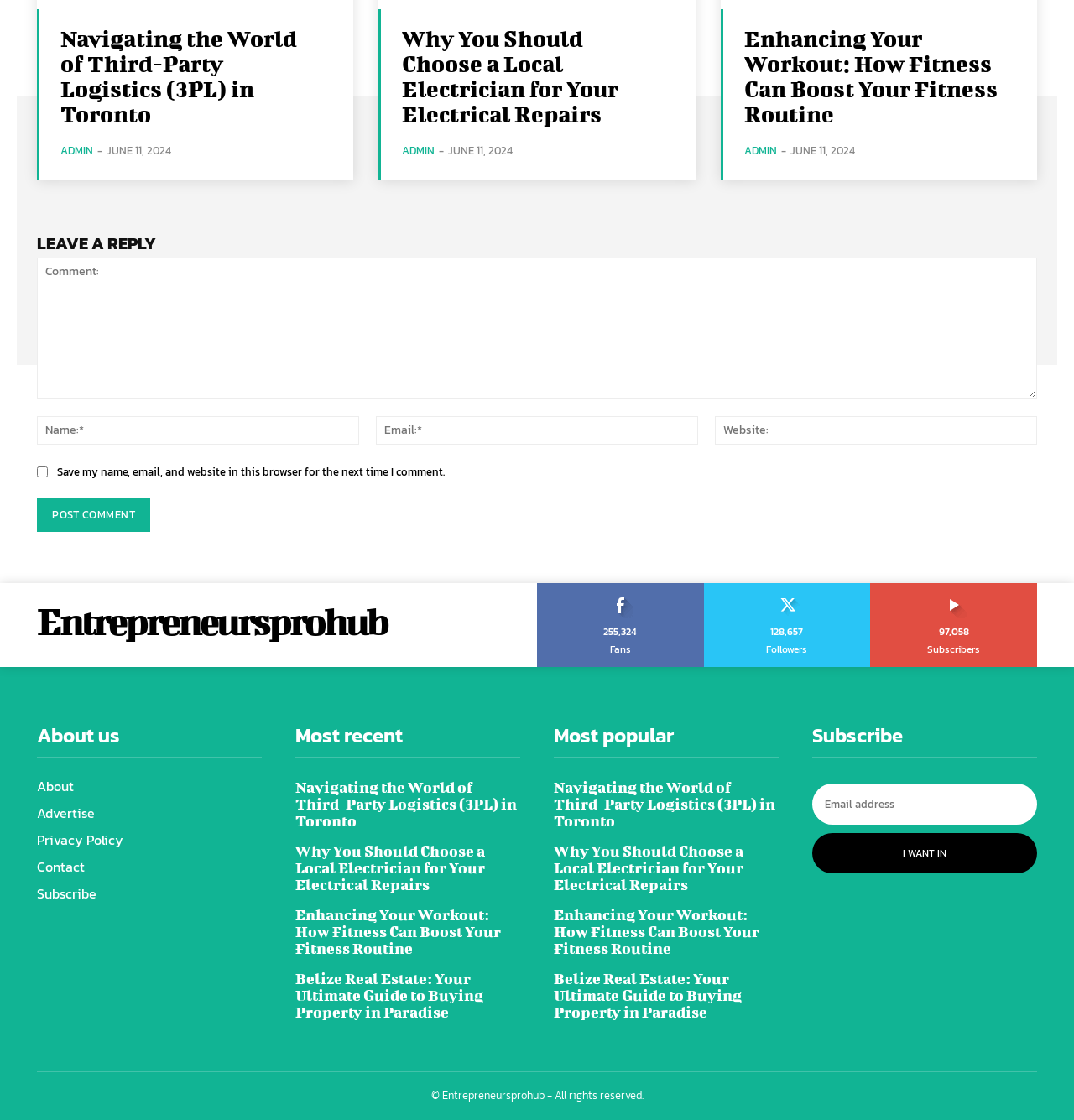Could you find the bounding box coordinates of the clickable area to complete this instruction: "Enter your name in the 'Name:*' field"?

[0.034, 0.372, 0.334, 0.397]